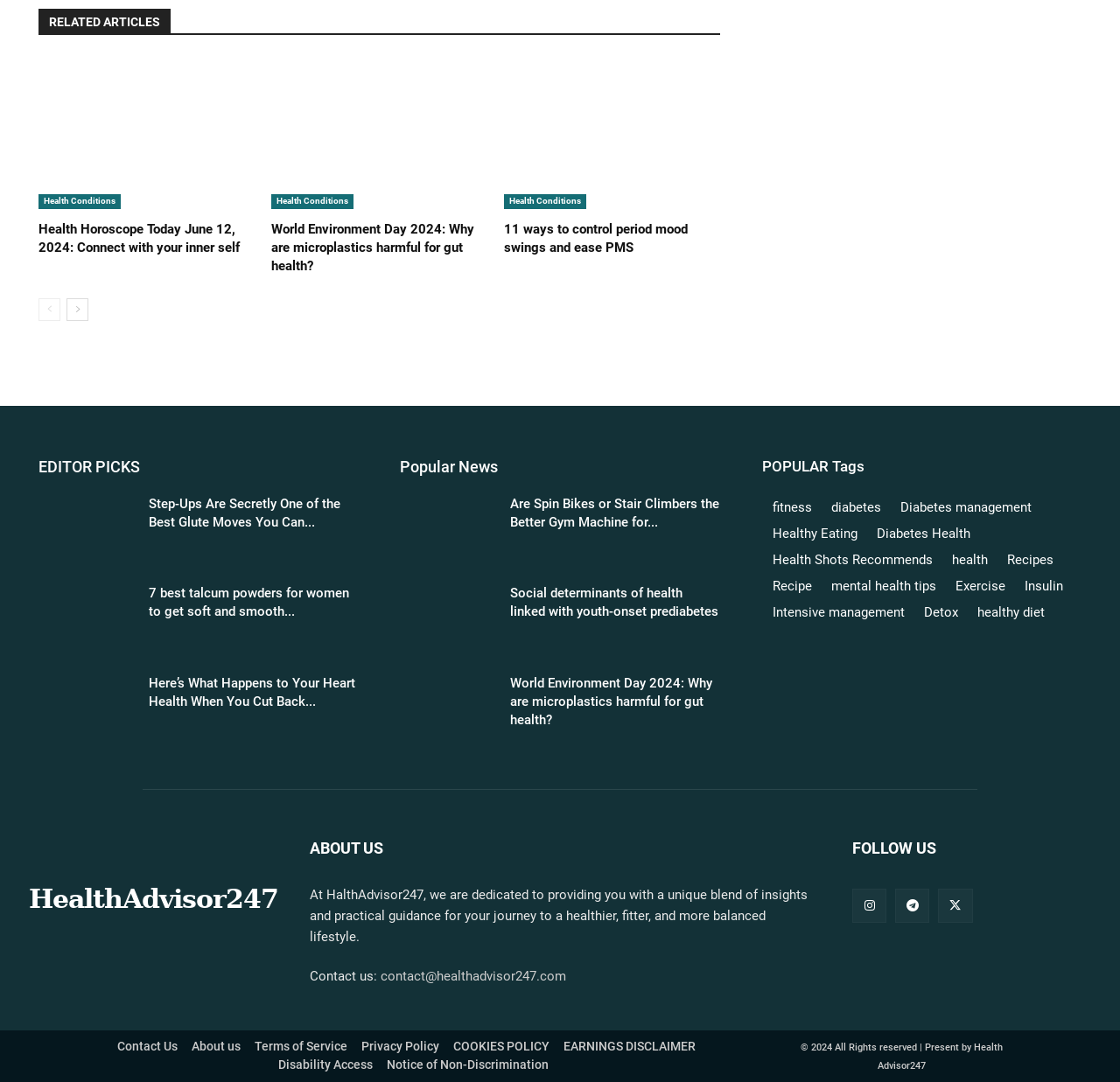Find the bounding box coordinates for the area that must be clicked to perform this action: "Click on 'Health Horoscope Today June 12, 2024: Connect with your inner self'".

[0.034, 0.054, 0.227, 0.193]